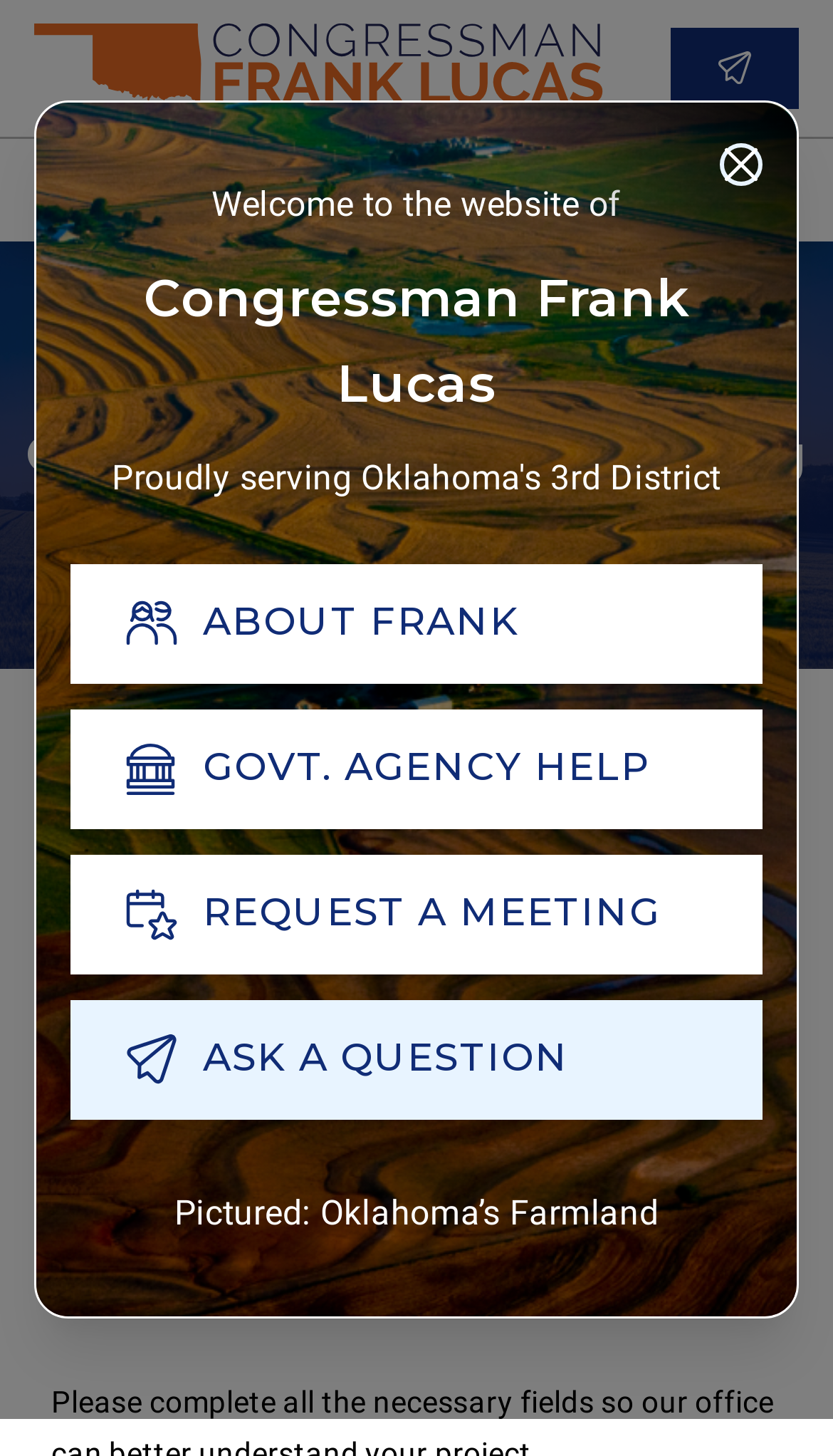What is the name of the congressman?
Based on the image, provide your answer in one word or phrase.

Frank Lucas